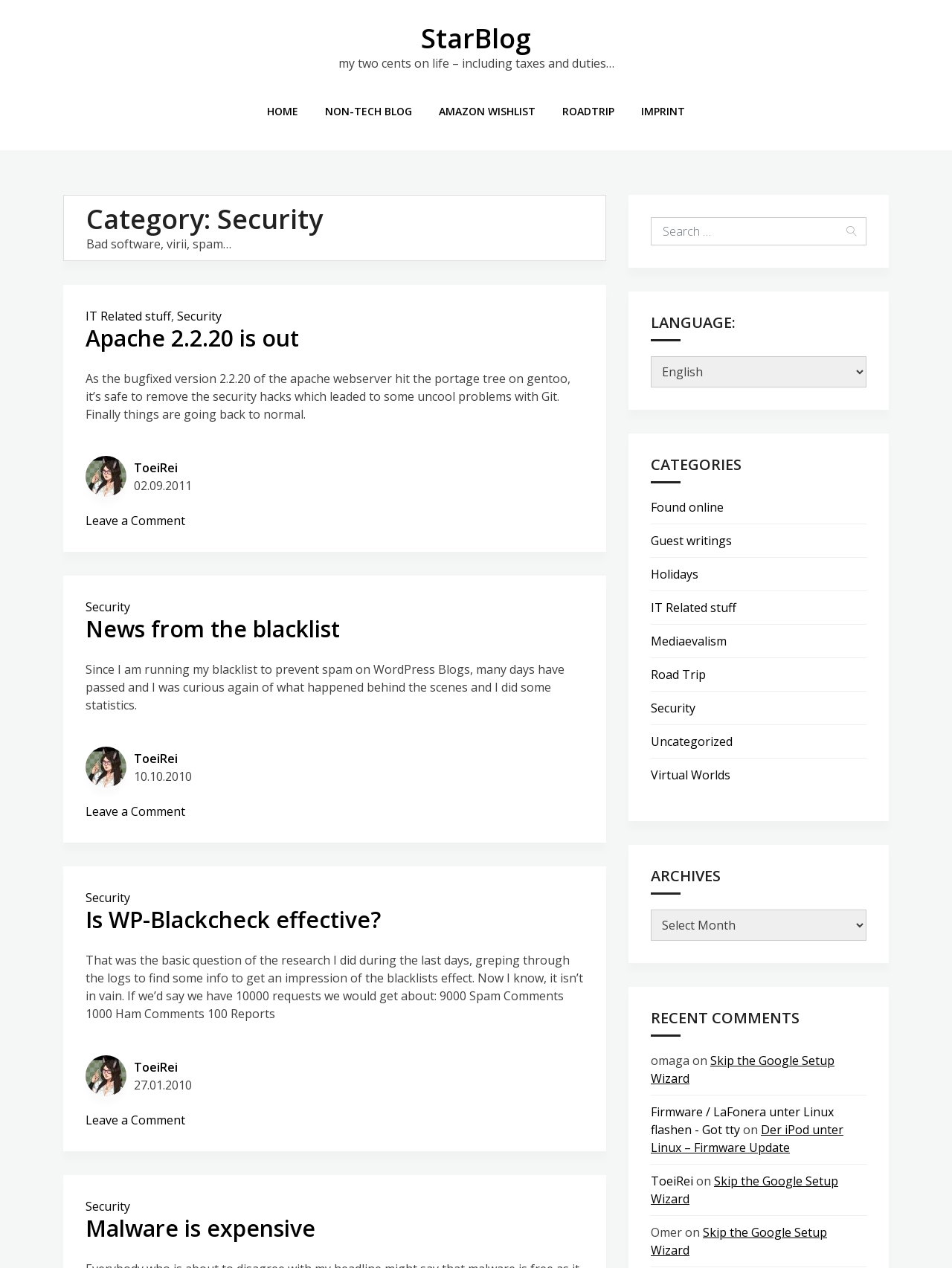Determine the bounding box coordinates for the clickable element to execute this instruction: "View the security category". Provide the coordinates as four float numbers between 0 and 1, i.e., [left, top, right, bottom].

[0.684, 0.551, 0.73, 0.566]